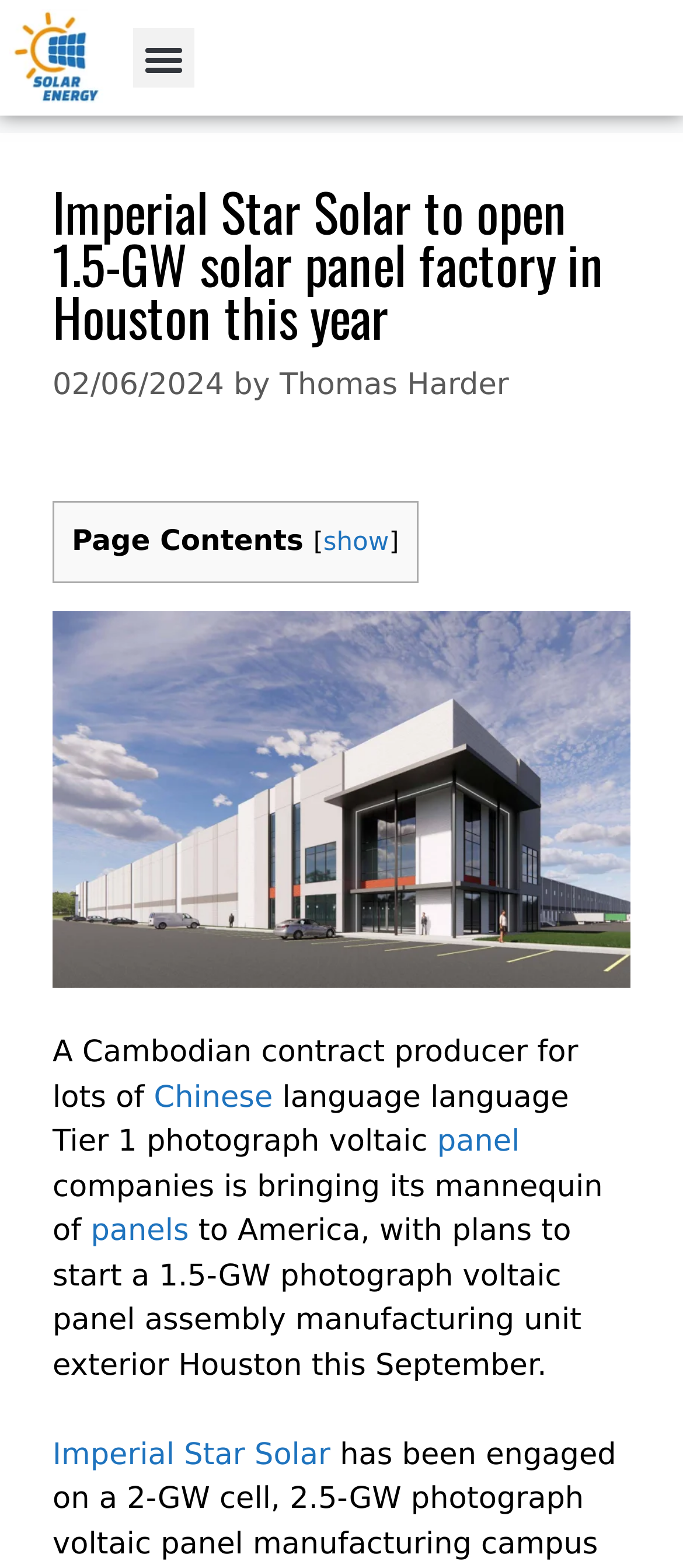Identify the bounding box coordinates of the region that should be clicked to execute the following instruction: "Follow the link to 'Imperial Star Solar'".

[0.077, 0.917, 0.484, 0.939]